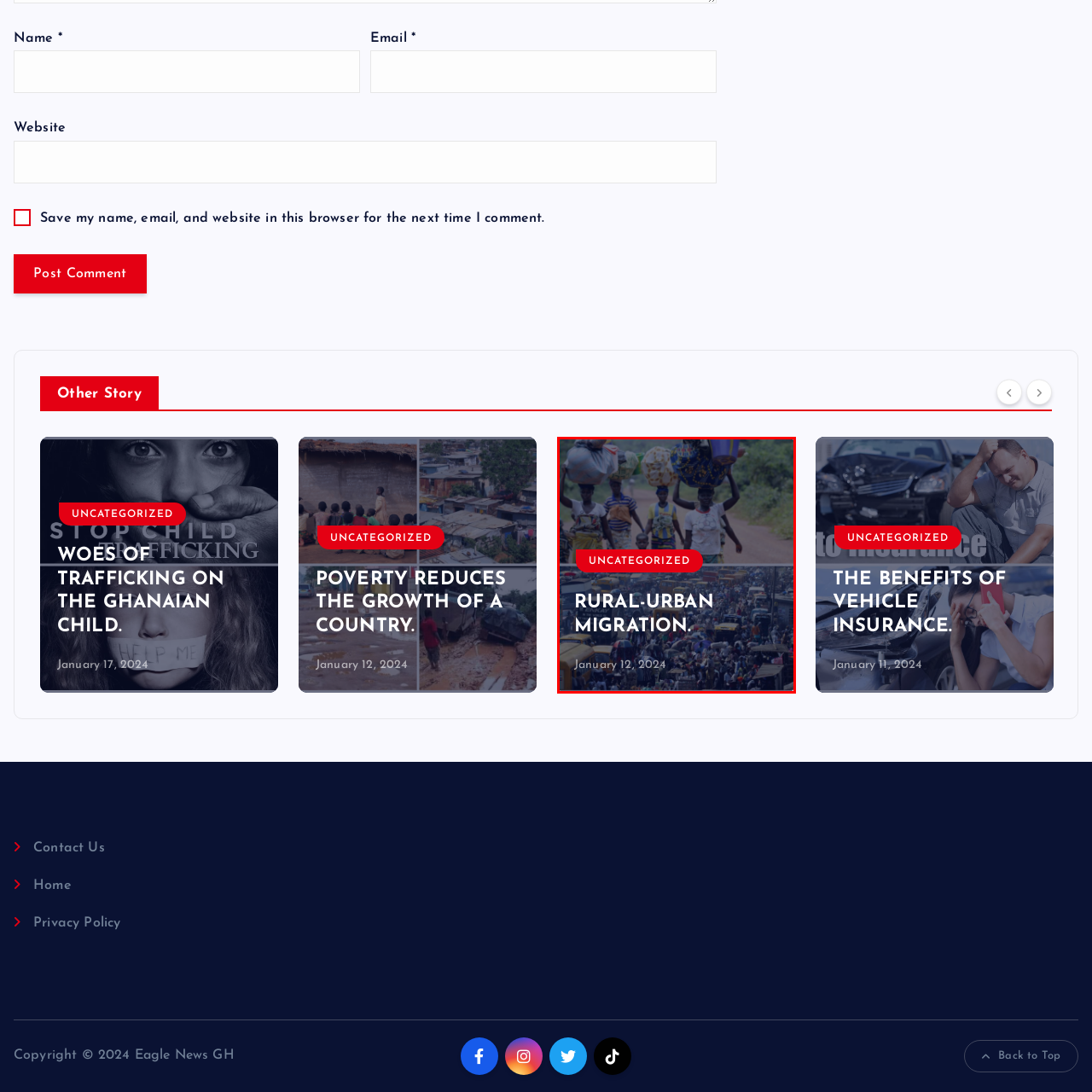Concentrate on the image section marked by the red rectangle and answer the following question comprehensively, using details from the image: What is the date provided in the image?

The date 'January 12, 2024' is included at the bottom of the image, providing context for the recency of the topic.